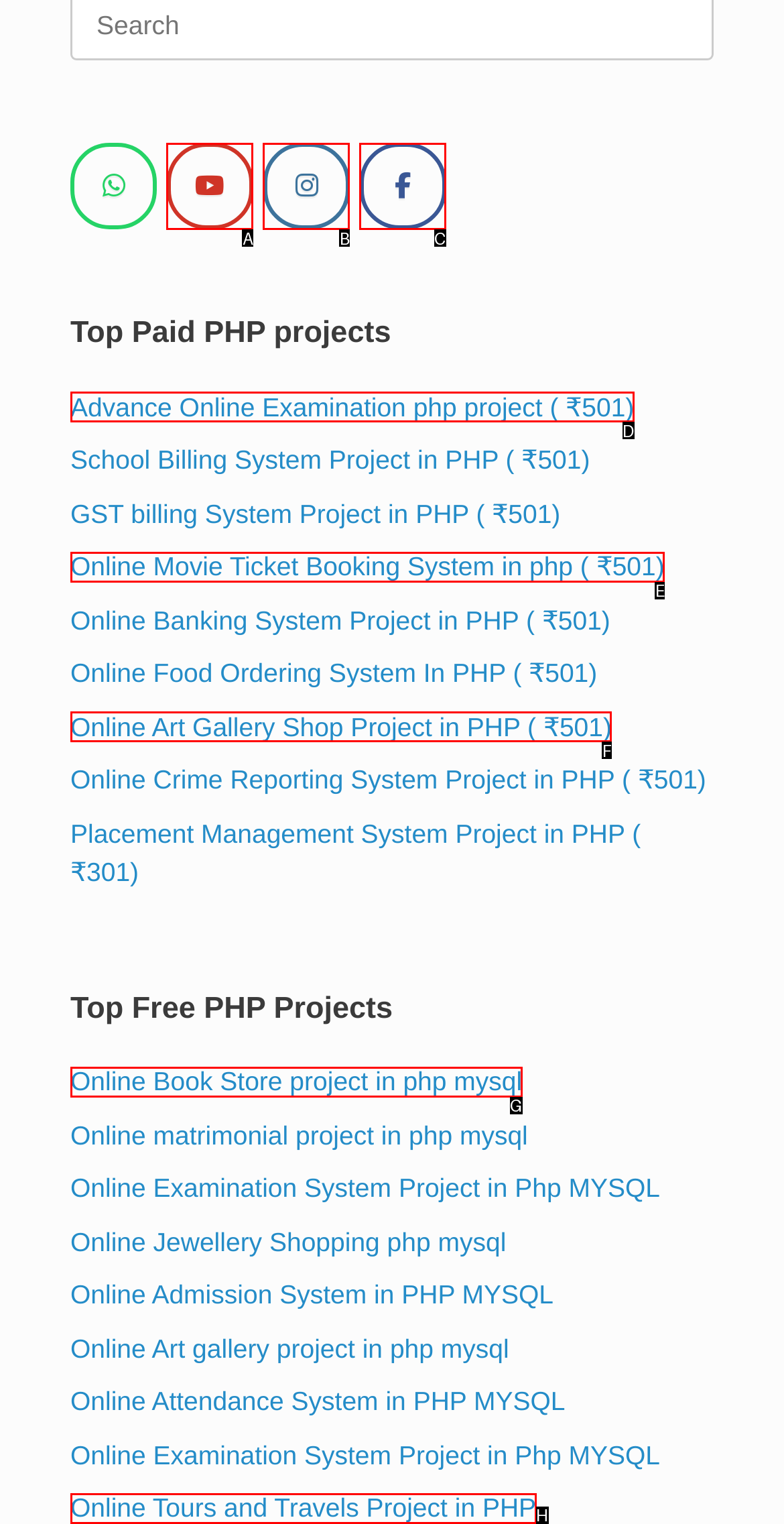Match the description to the correct option: aria-label="Facebook" title="Facebook"
Provide the letter of the matching option directly.

C